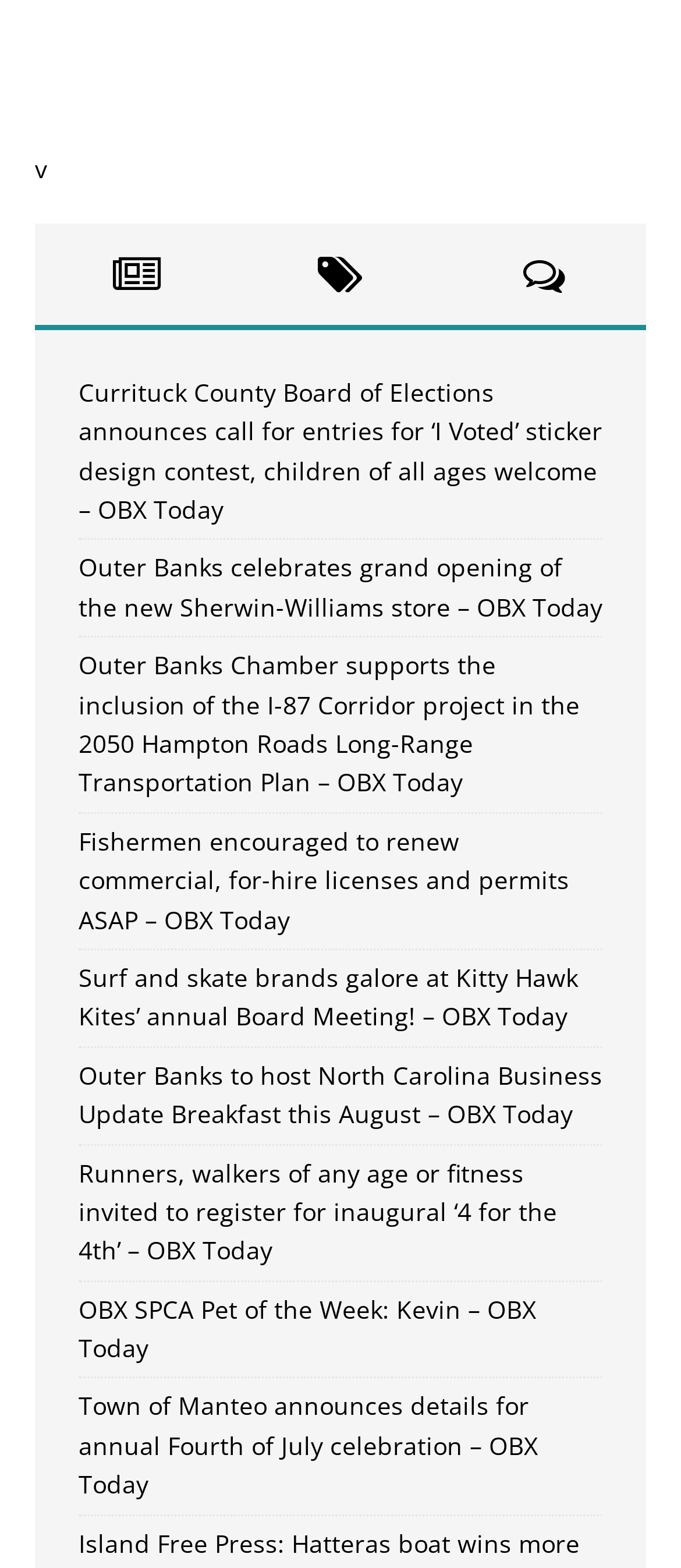Locate the bounding box coordinates of the clickable region to complete the following instruction: "Read Outer Banks celebrates grand opening of the new Sherwin-Williams store."

[0.115, 0.351, 0.885, 0.398]